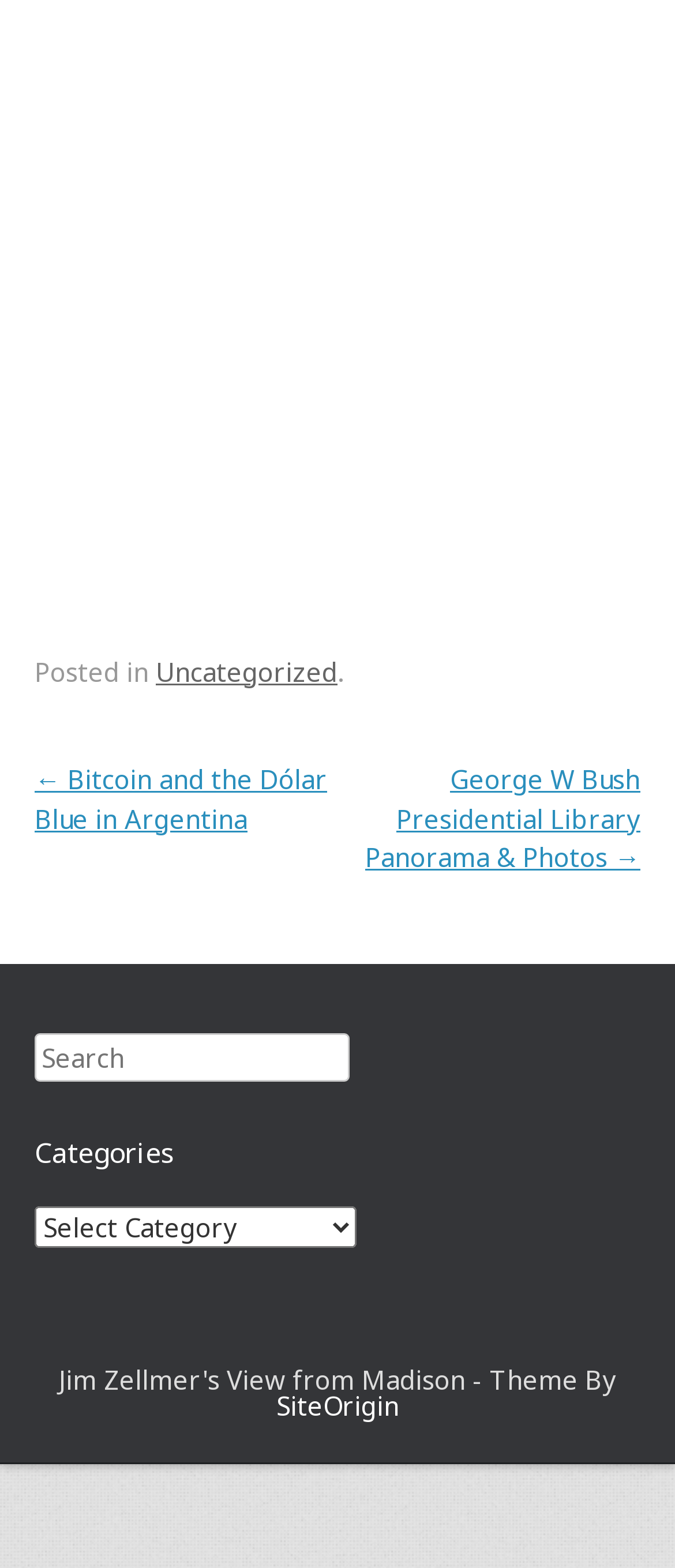Highlight the bounding box of the UI element that corresponds to this description: "parent_node: Search name="s" placeholder="Search"".

[0.051, 0.659, 0.518, 0.69]